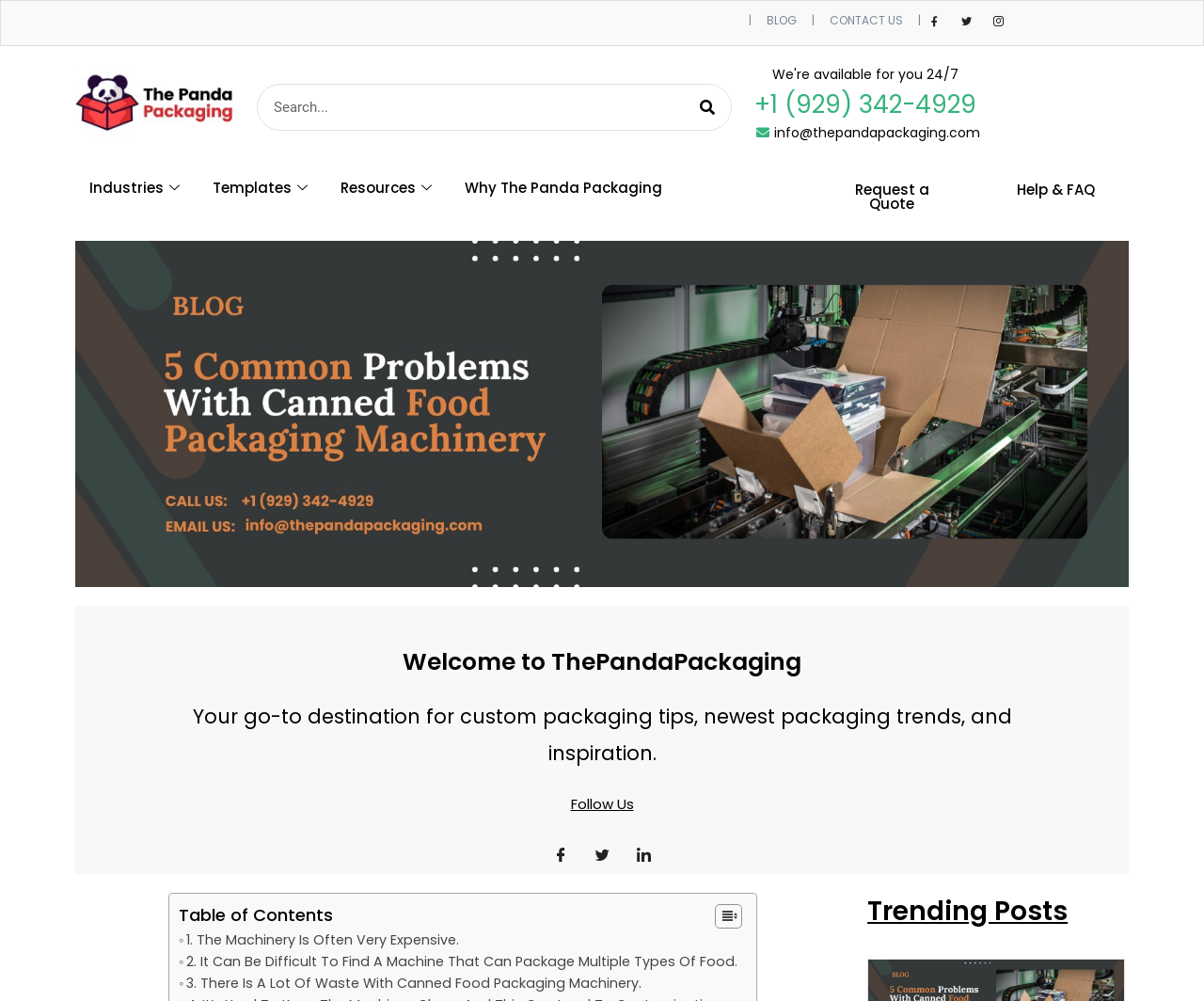Identify the bounding box coordinates of the section to be clicked to complete the task described by the following instruction: "View table of contents". The coordinates should be four float numbers between 0 and 1, formatted as [left, top, right, bottom].

[0.582, 0.902, 0.612, 0.928]